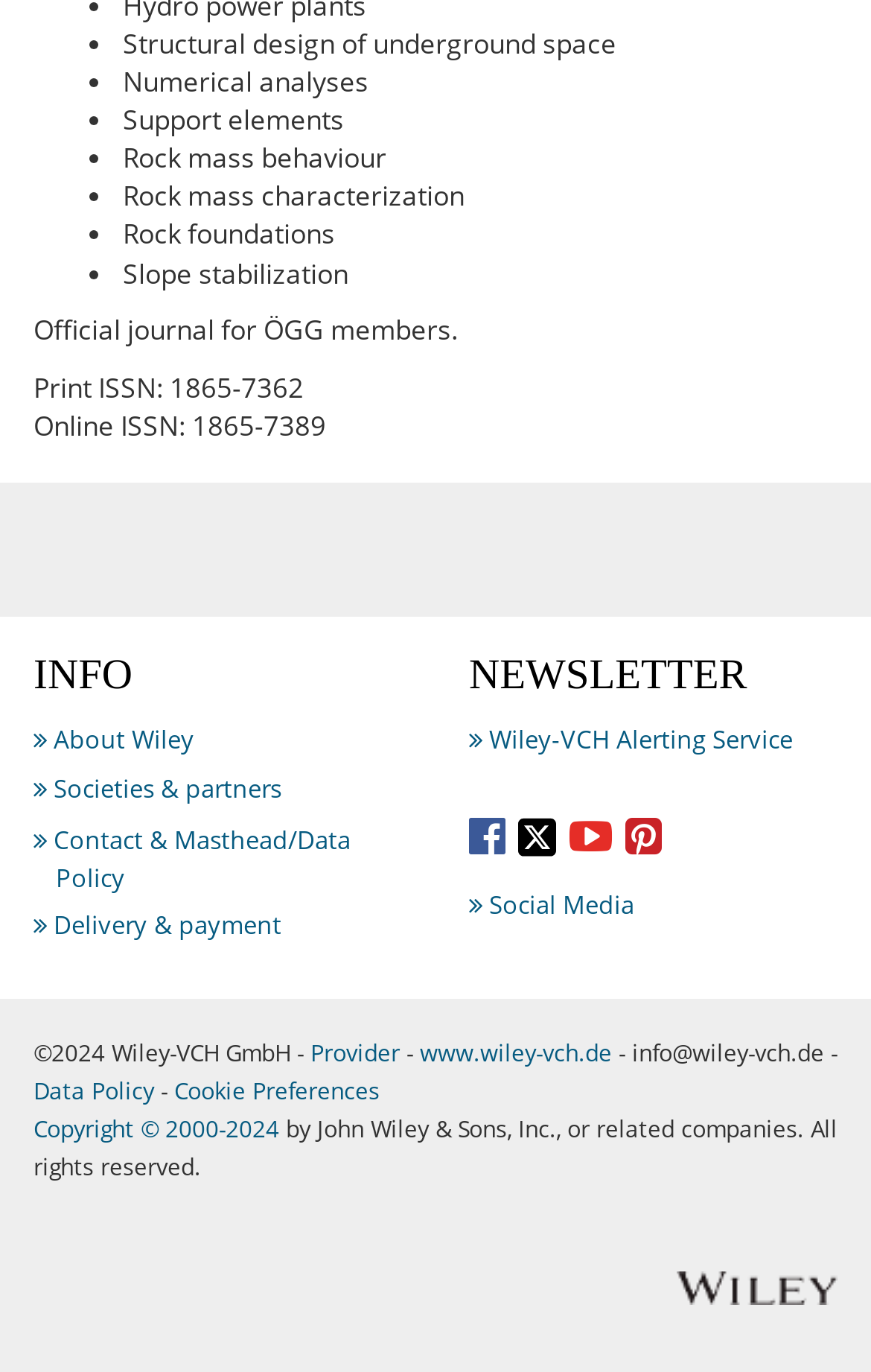What is the topic of the first list item?
Please describe in detail the information shown in the image to answer the question.

I looked at the first ListMarker element located at [0.1, 0.017, 0.115, 0.045] and found the corresponding StaticText element with the text 'Structural design of underground space' located at [0.141, 0.017, 0.708, 0.045].